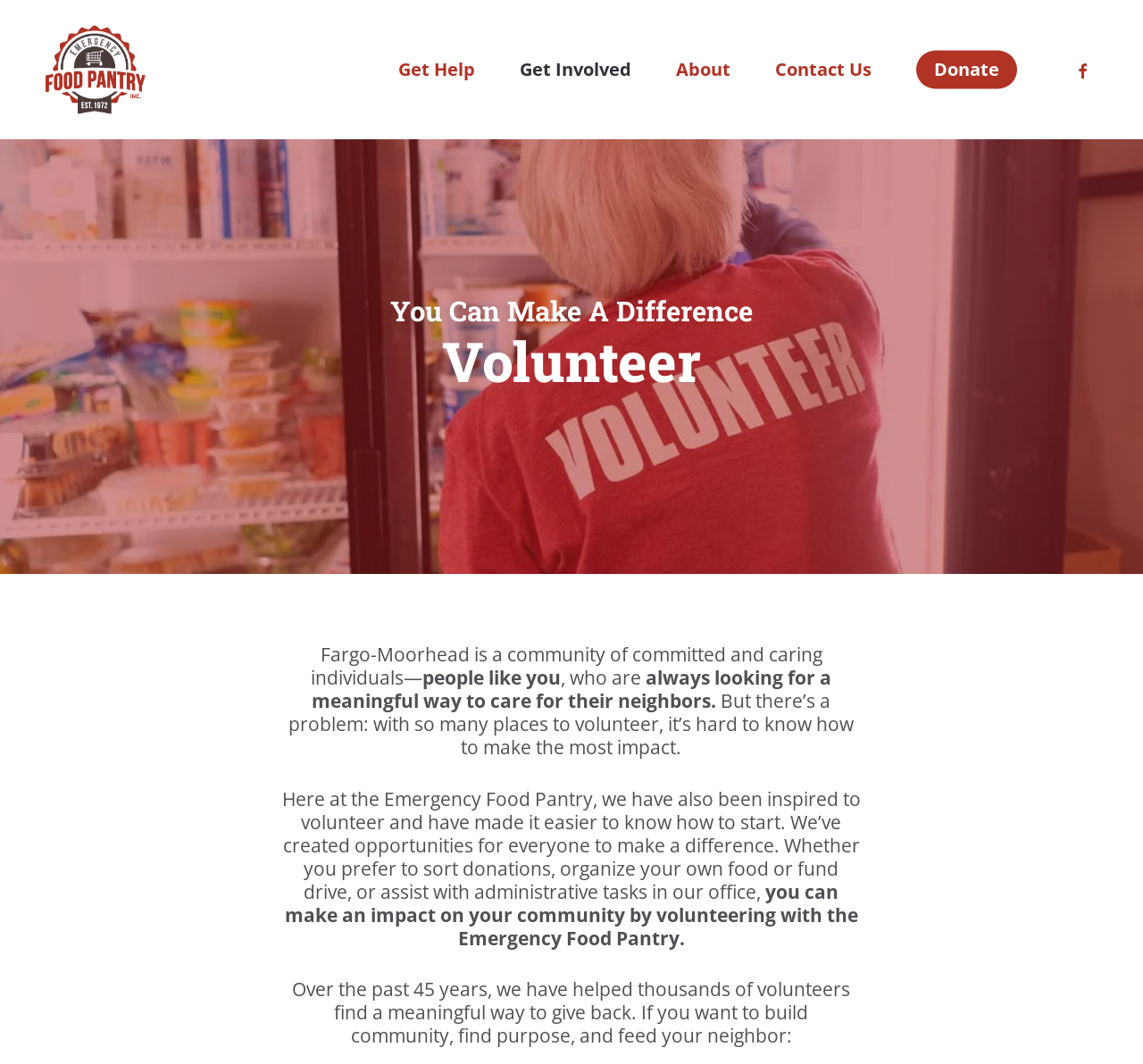Please answer the following question using a single word or phrase: 
What is the purpose of the Emergency Food Pantry?

To help volunteers make a difference